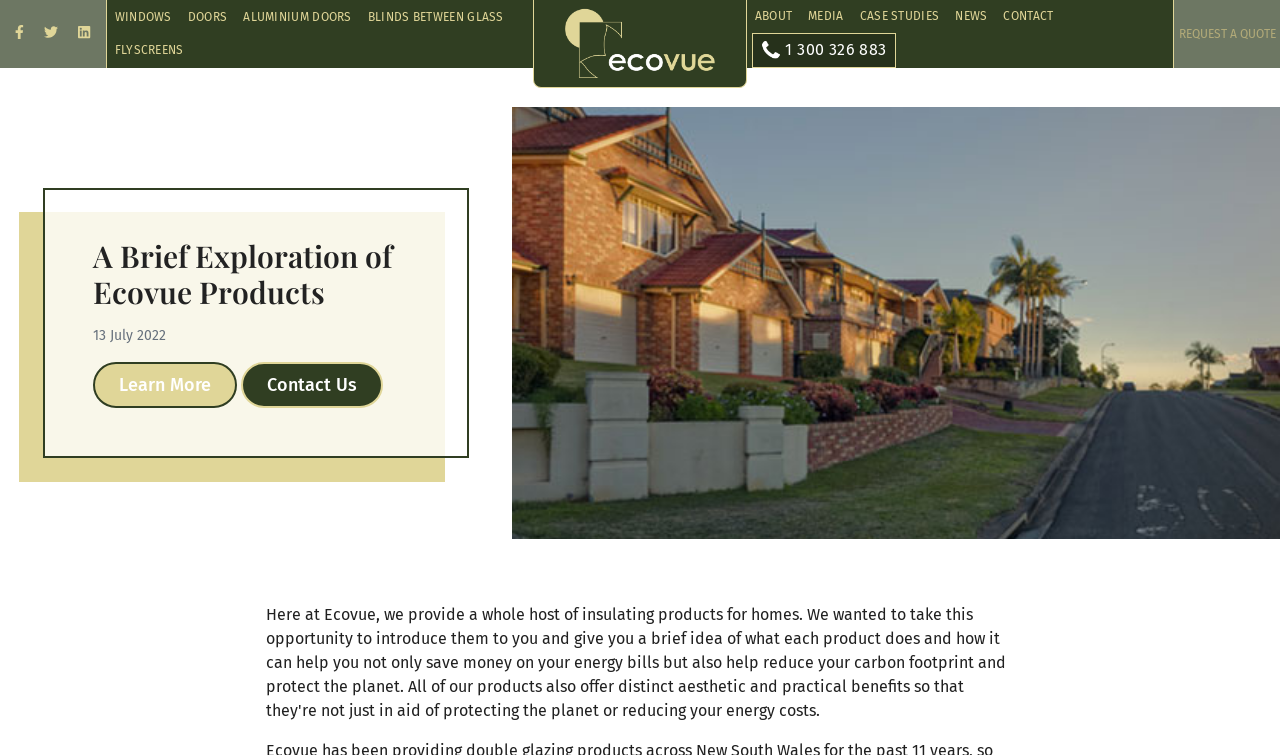What is the phone number to contact the company?
Answer the question with detailed information derived from the image.

The phone number to contact the company is displayed at the top right corner of the webpage, and it is '1 300 326 883'.